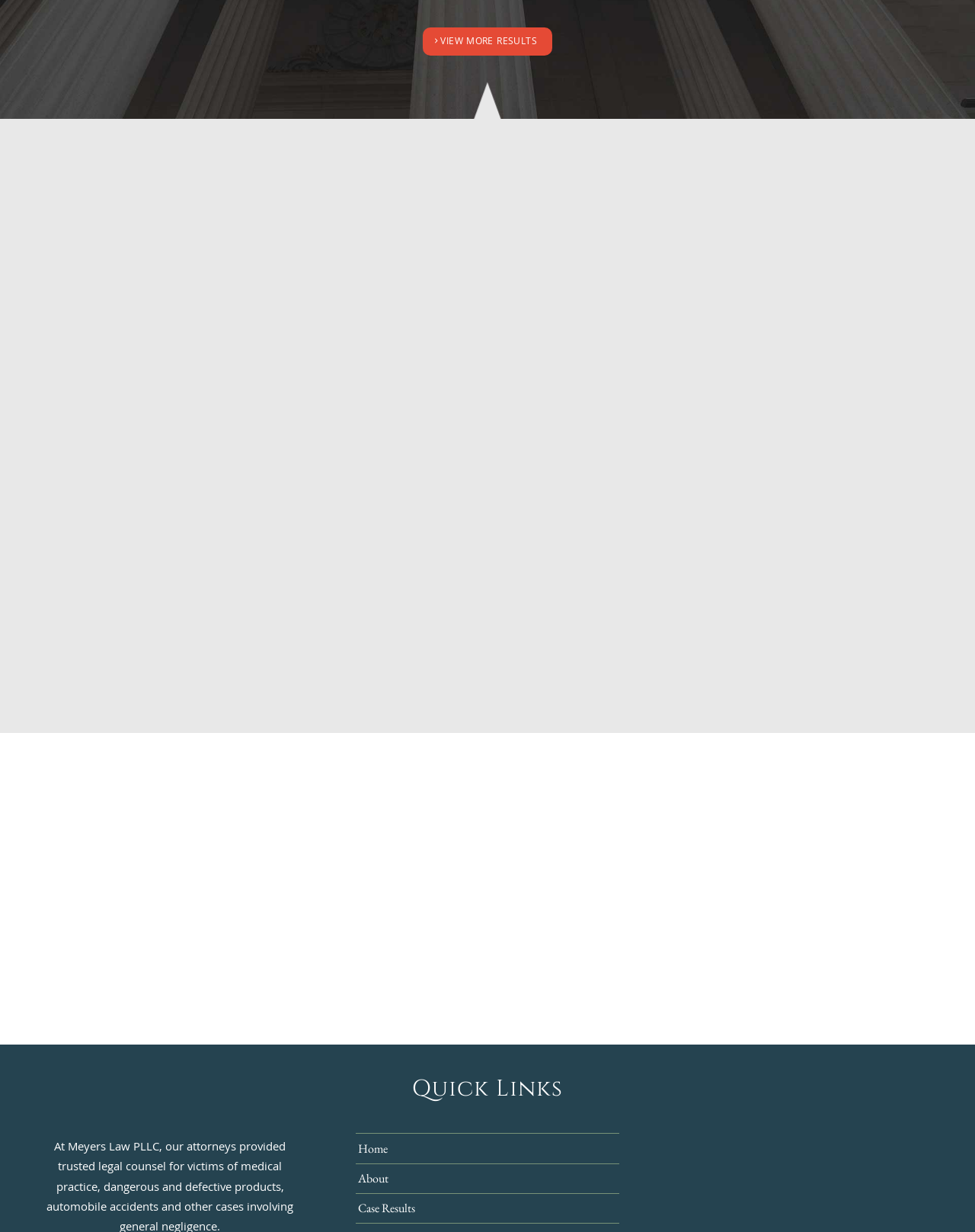Use the information in the screenshot to answer the question comprehensively: What is the address of the office?

I found the address by looking at the 'LOCATION' section, where it is listed as '3200 Greenfield Road Suite 260 Dearborn, MI 48120'.